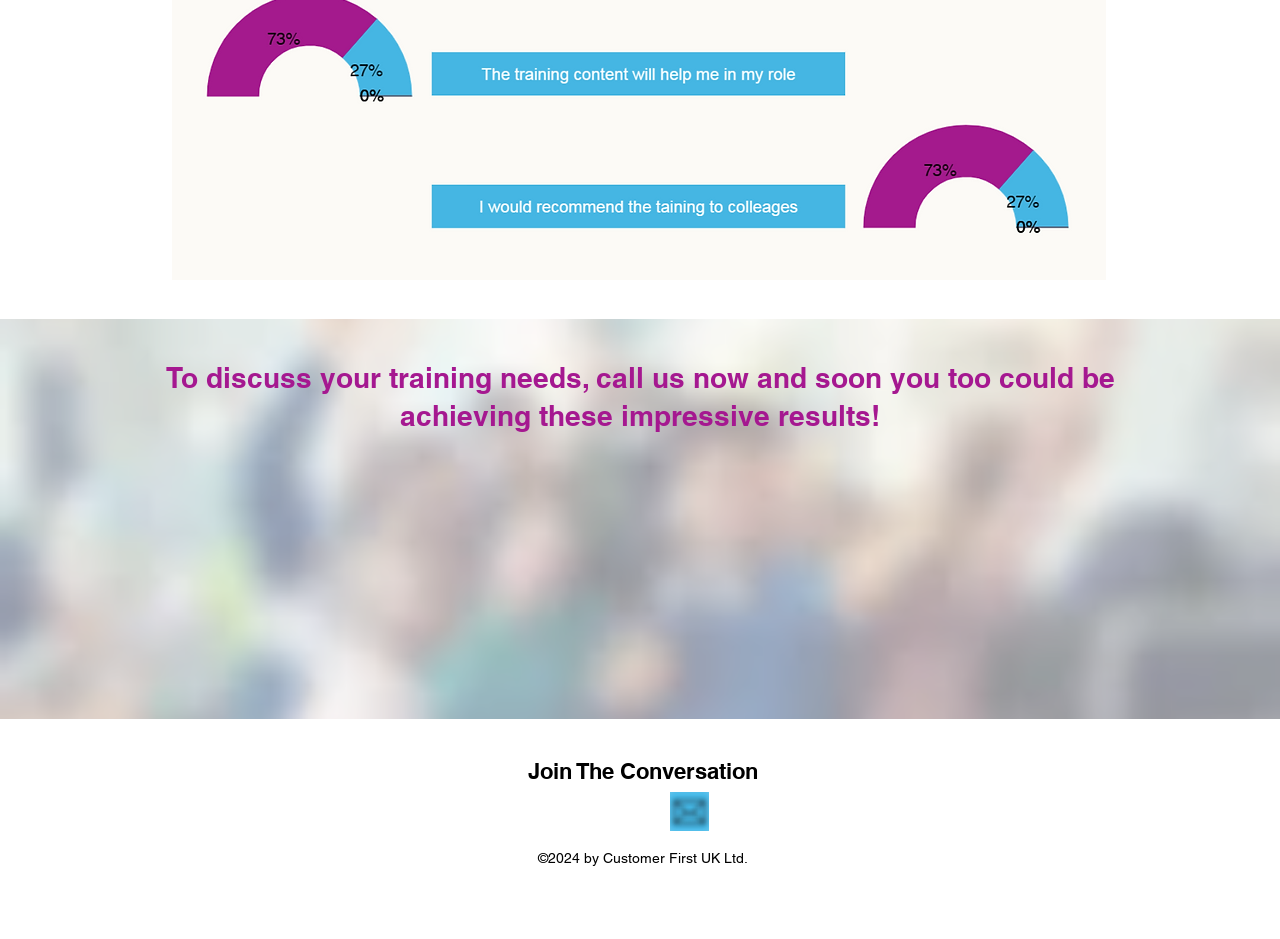Give a concise answer using one word or a phrase to the following question:
What is the copyright information at the bottom?

2024 by Customer First UK Ltd.